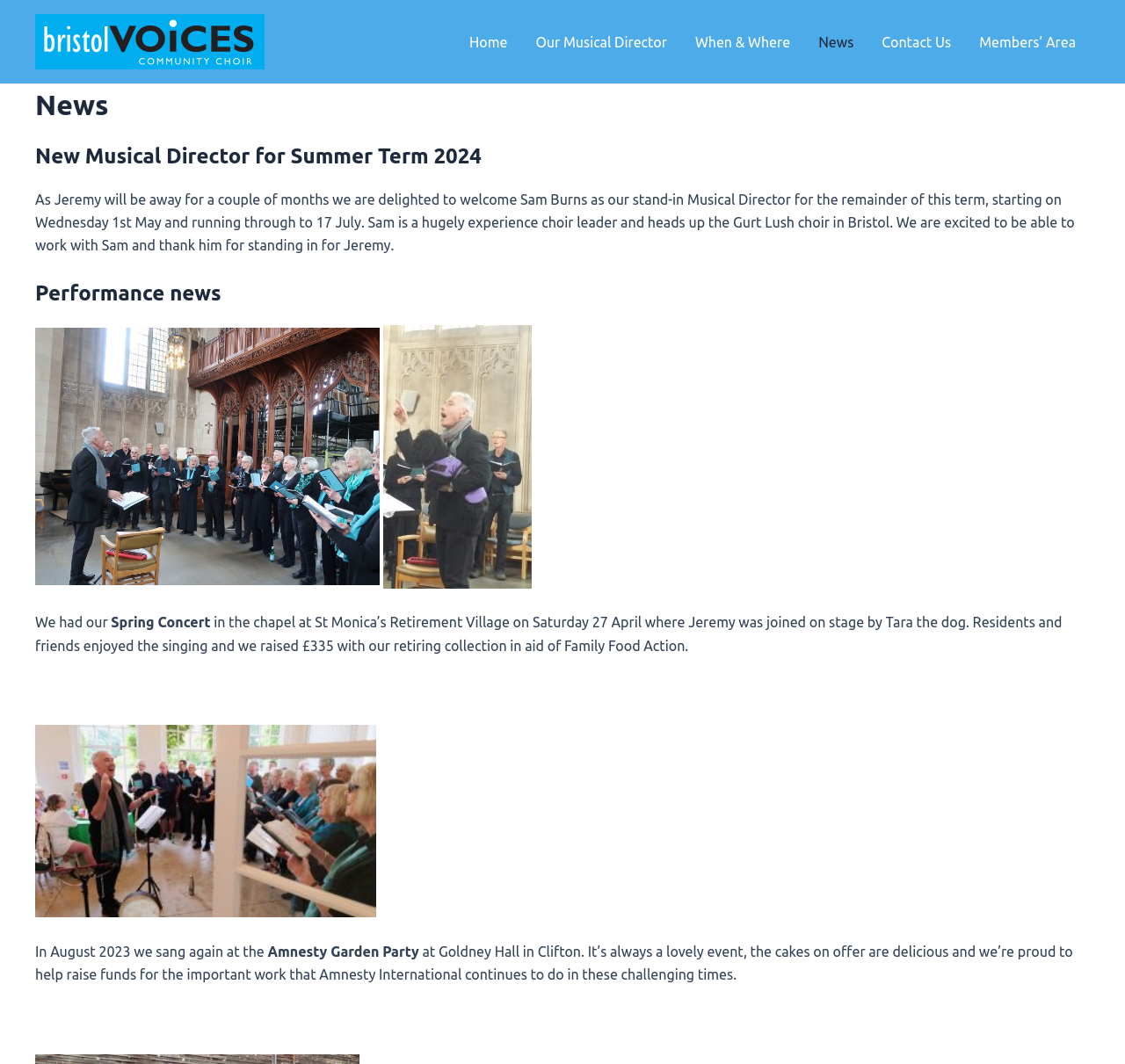Extract the bounding box for the UI element that matches this description: "Our Musical Director".

[0.464, 0.006, 0.605, 0.072]